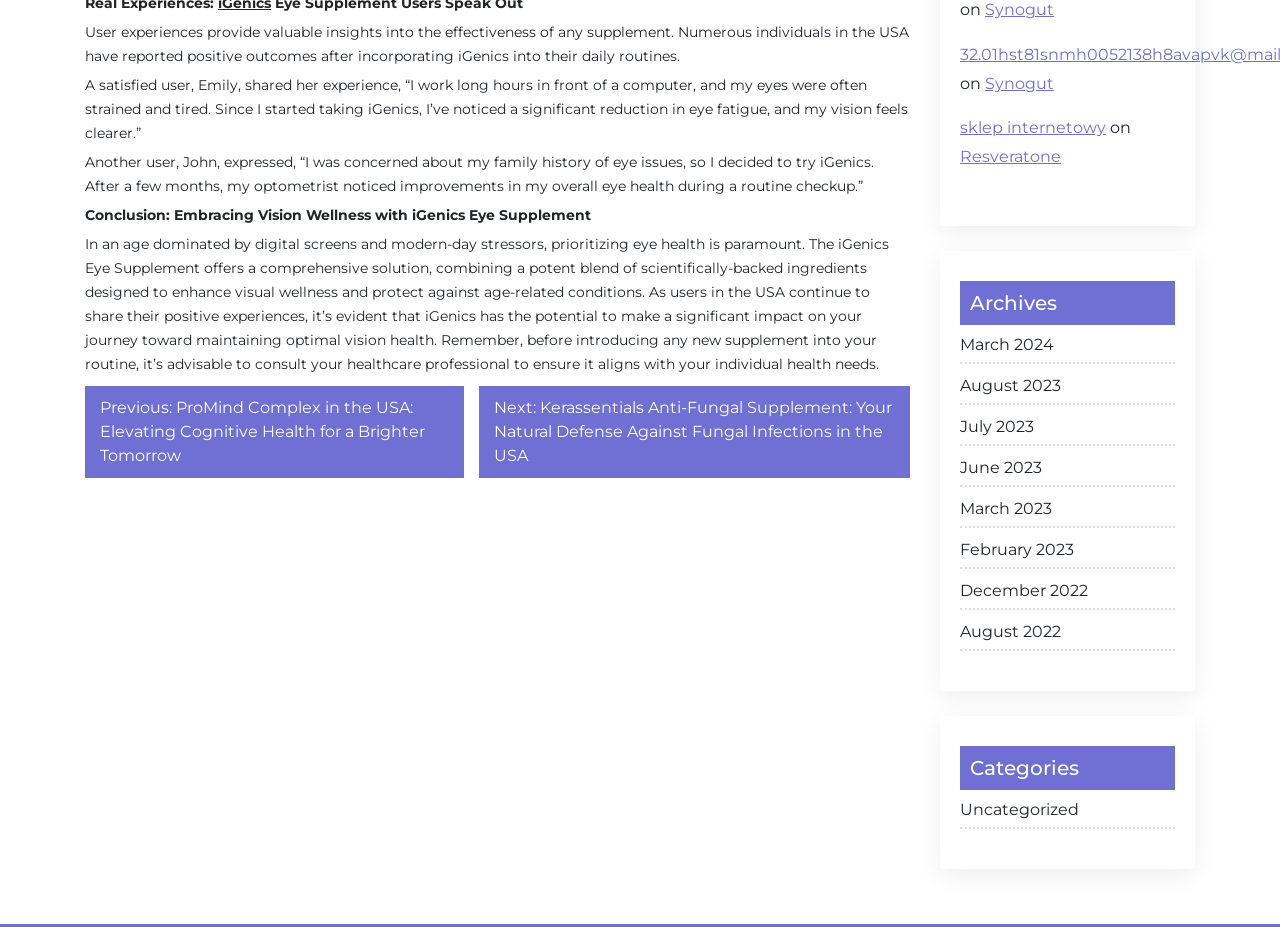Could you find the bounding box coordinates of the clickable area to complete this instruction: "Click on 'Next: Kerassentials Anti-Fungal Supplement: Your Natural Defense Against Fungal Infections in the USA'"?

[0.375, 0.416, 0.711, 0.515]